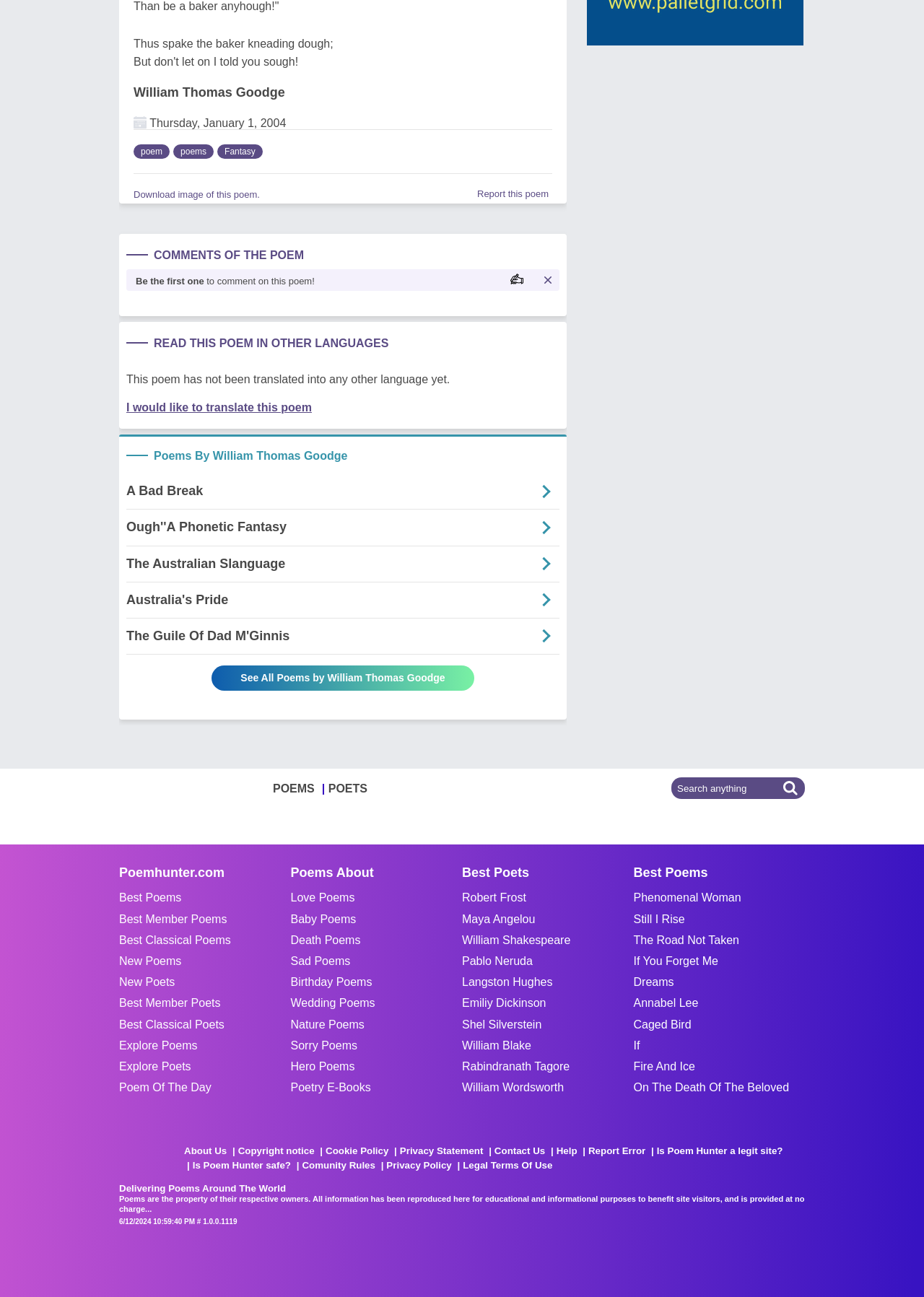Provide the bounding box coordinates of the HTML element described as: "Download image of this poem.". The bounding box coordinates should be four float numbers between 0 and 1, i.e., [left, top, right, bottom].

[0.145, 0.146, 0.281, 0.154]